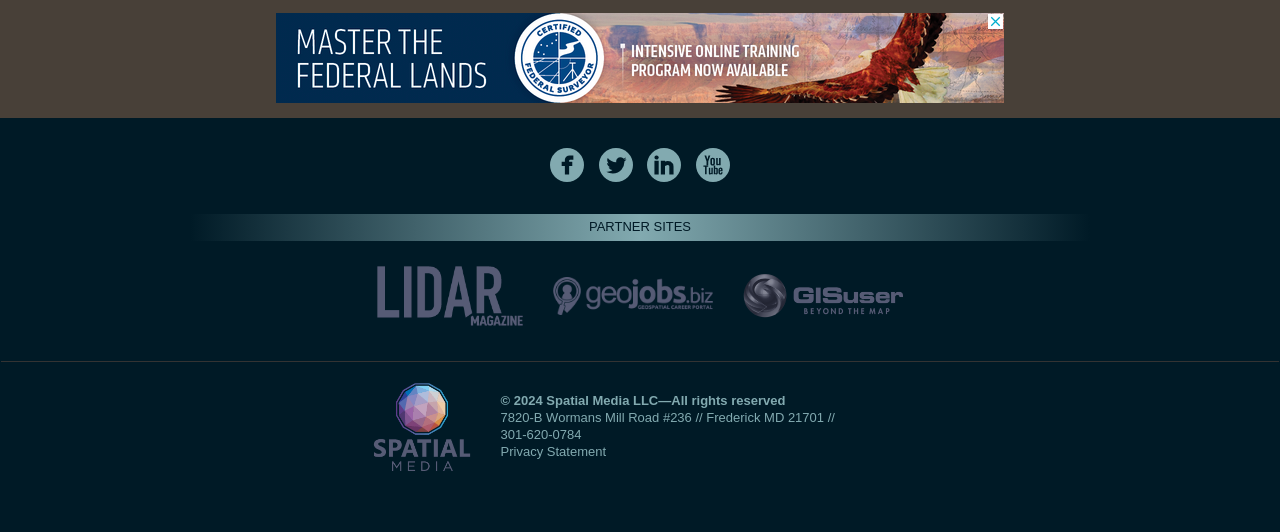Can you show the bounding box coordinates of the region to click on to complete the task described in the instruction: "visit Spatial Media"?

[0.292, 0.784, 0.368, 0.816]